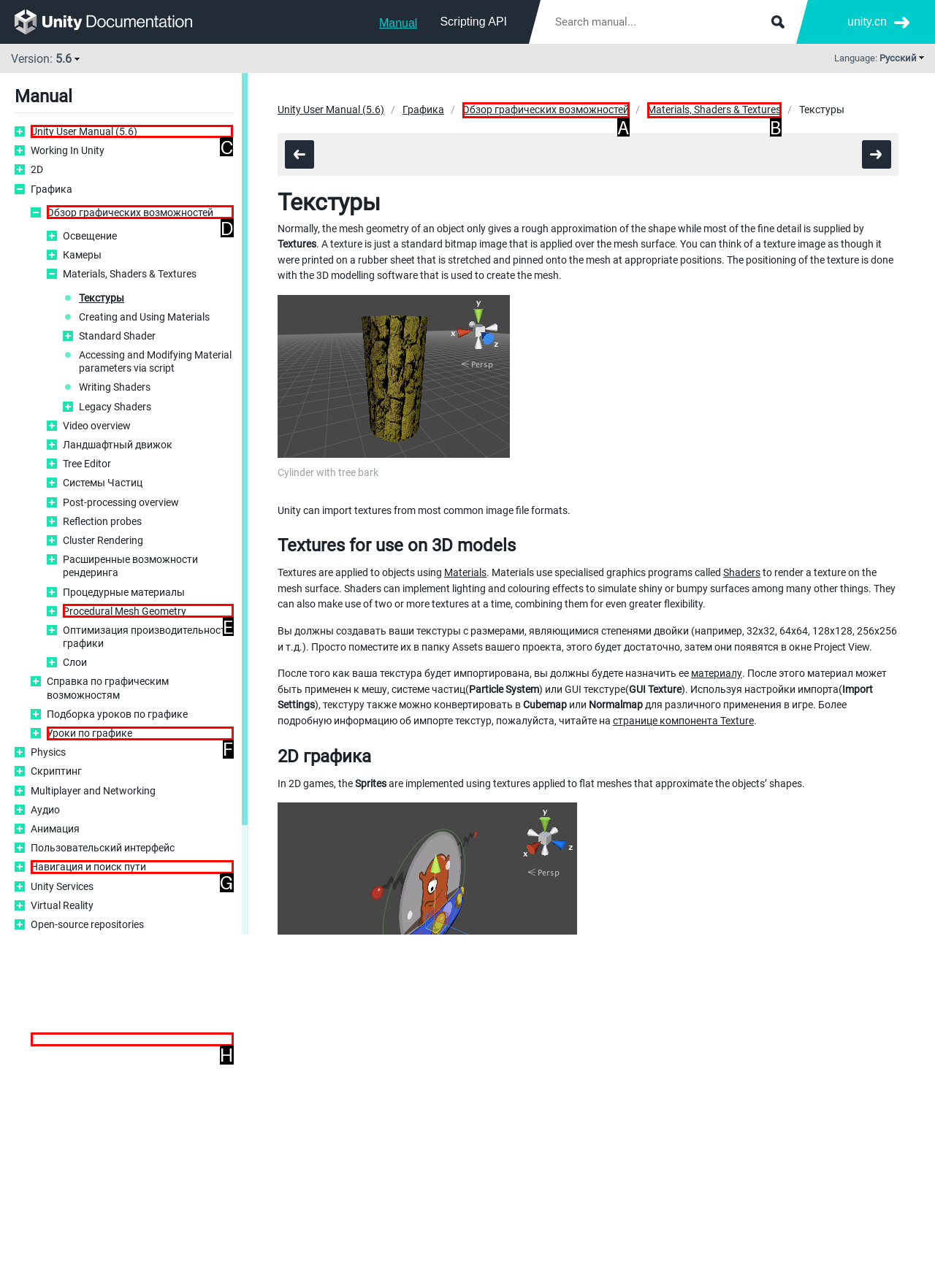Show which HTML element I need to click to perform this task: Go to Unity User Manual Answer with the letter of the correct choice.

C